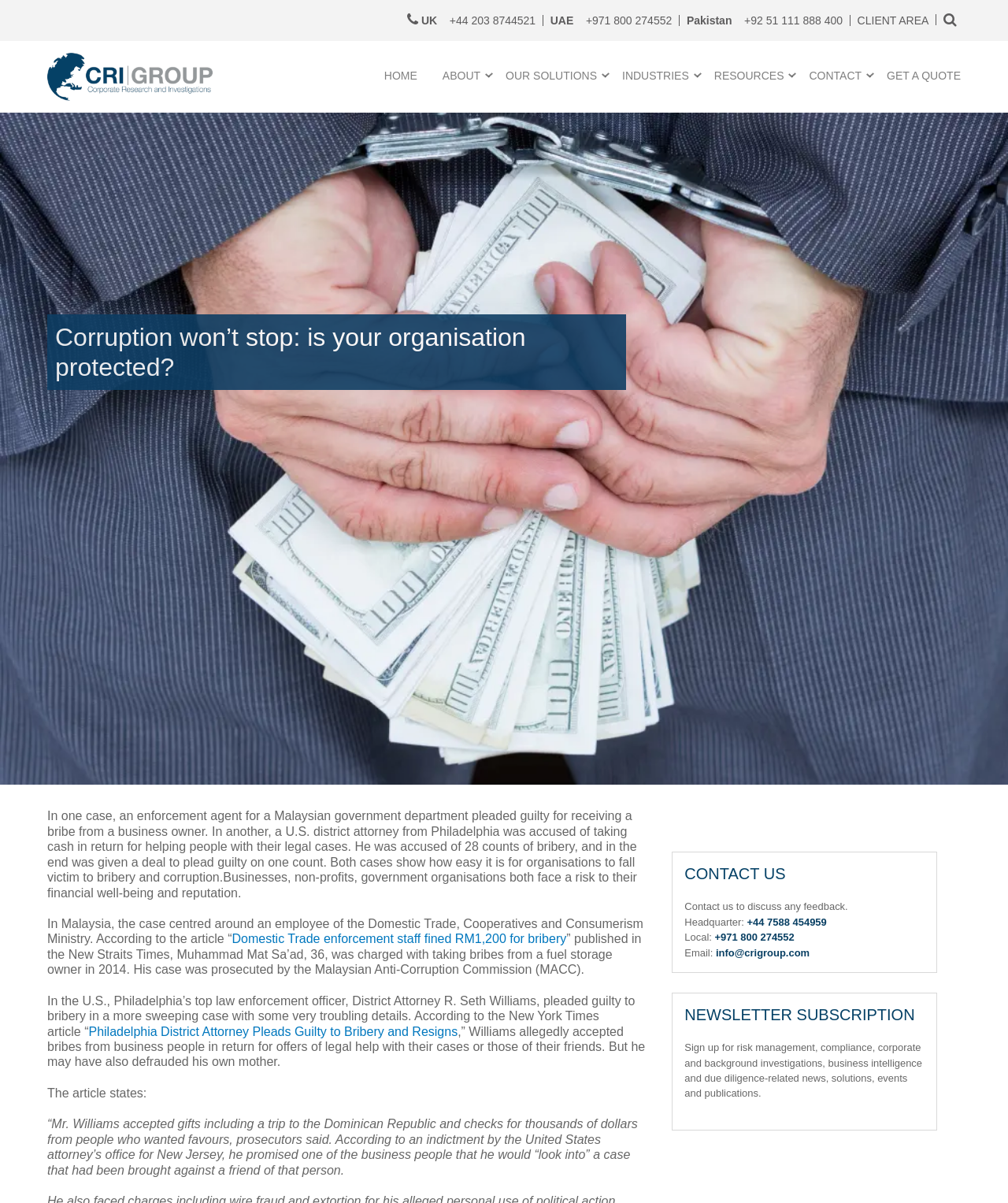Highlight the bounding box coordinates of the region I should click on to meet the following instruction: "Click the 'GET A QUOTE' link".

[0.88, 0.051, 0.953, 0.075]